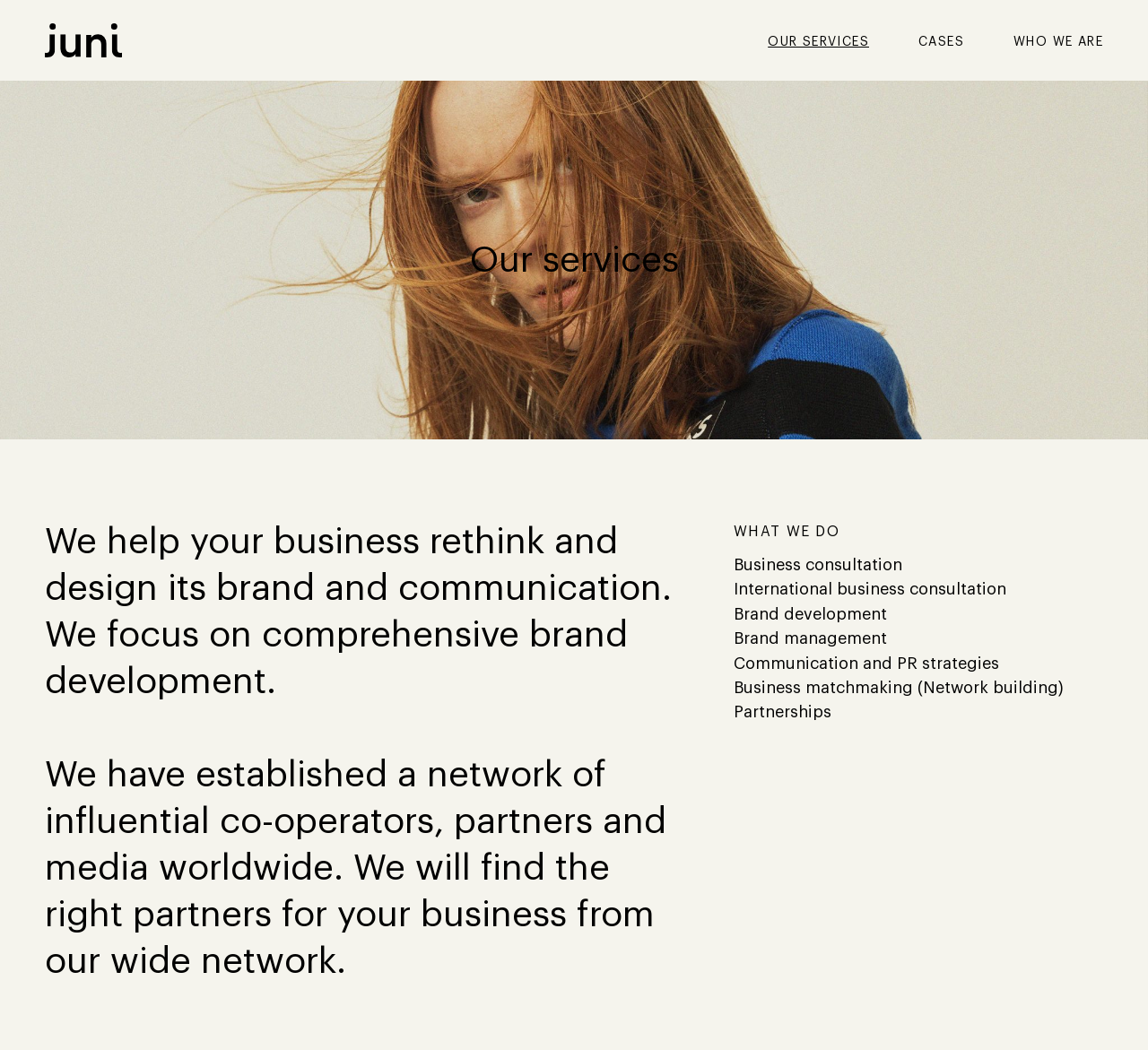Determine the bounding box of the UI component based on this description: "Who We Are". The bounding box coordinates should be four float values between 0 and 1, i.e., [left, top, right, bottom].

[0.883, 0.034, 0.961, 0.046]